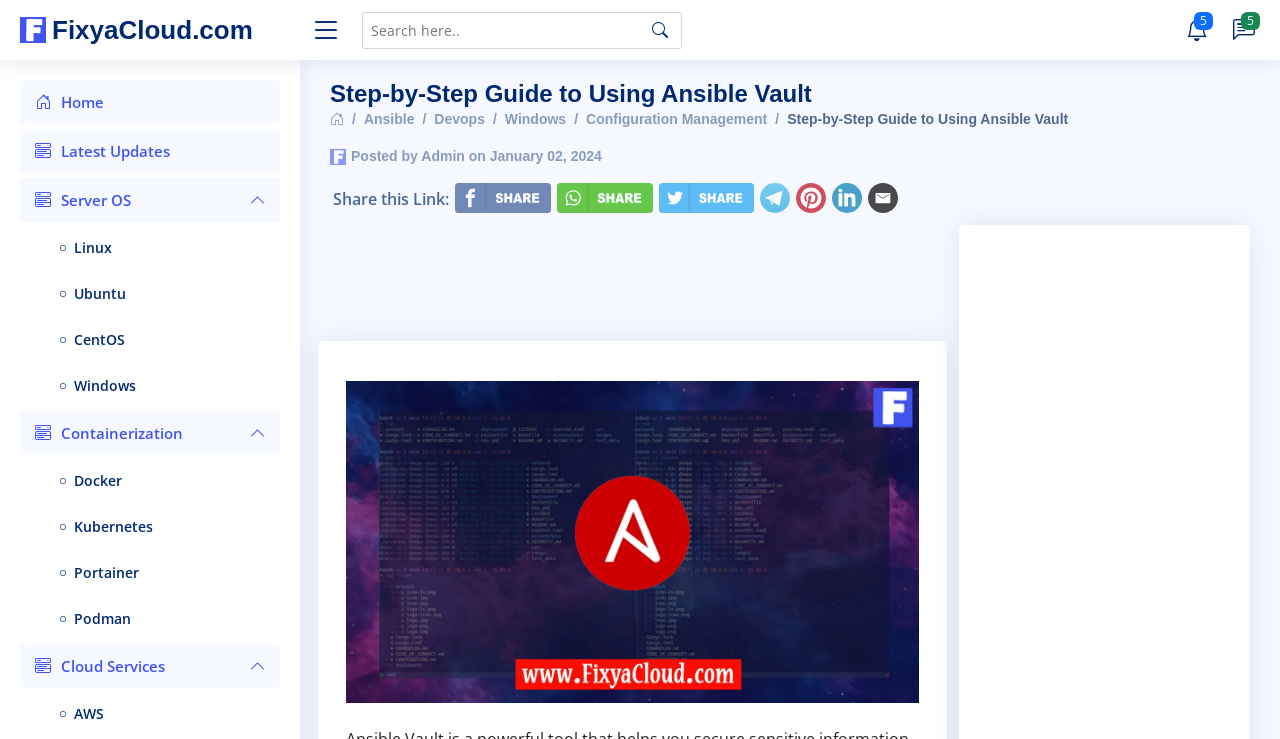Utilize the details in the image to thoroughly answer the following question: What is the name of the website?

I determined the name of the website by looking at the static text 'FixyaCloud.com' located at the top left corner of the webpage, which is likely to be the website's title or logo.